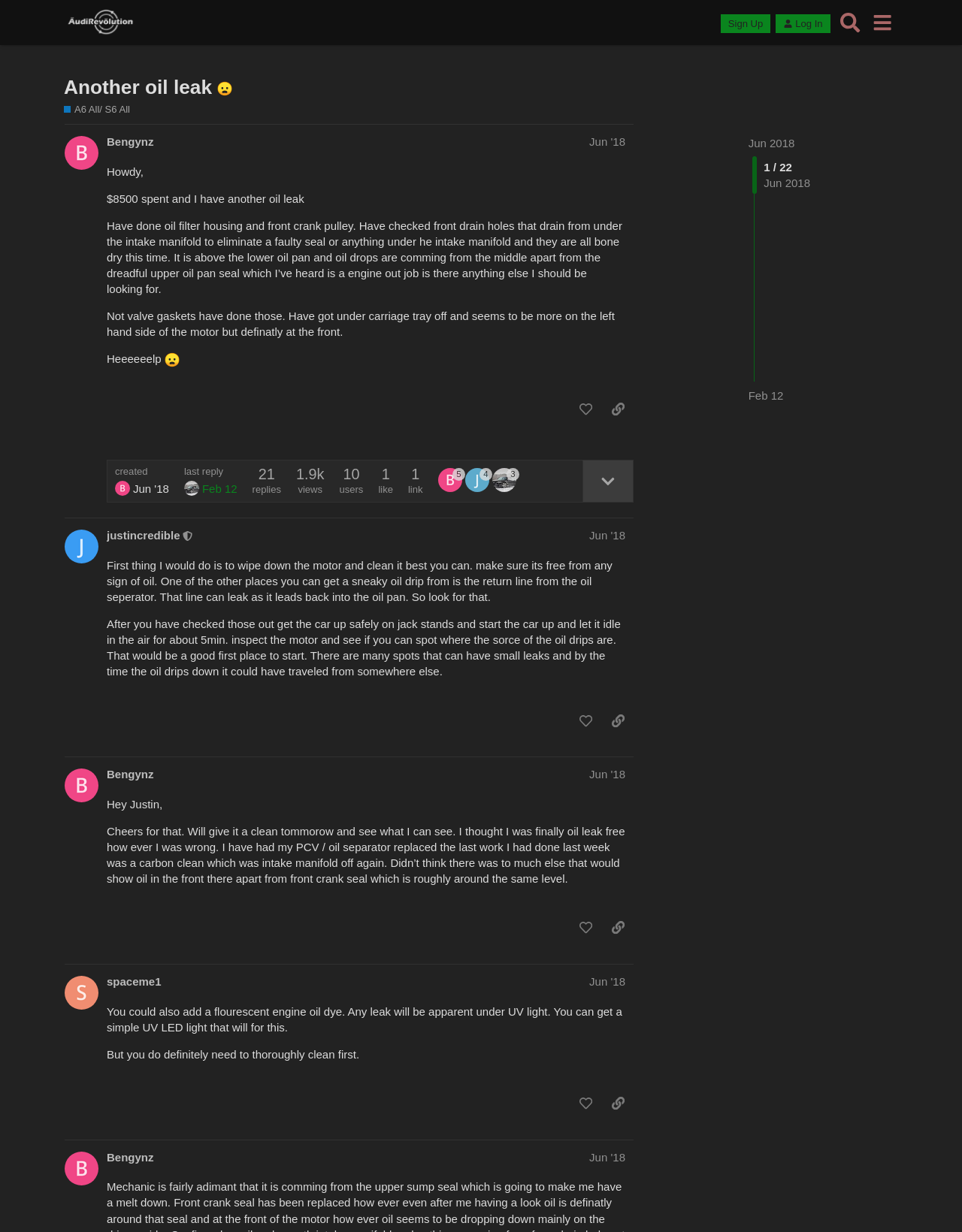Please determine the bounding box coordinates of the element to click on in order to accomplish the following task: "Go to the next page". Ensure the coordinates are four float numbers ranging from 0 to 1, i.e., [left, top, right, bottom].

None